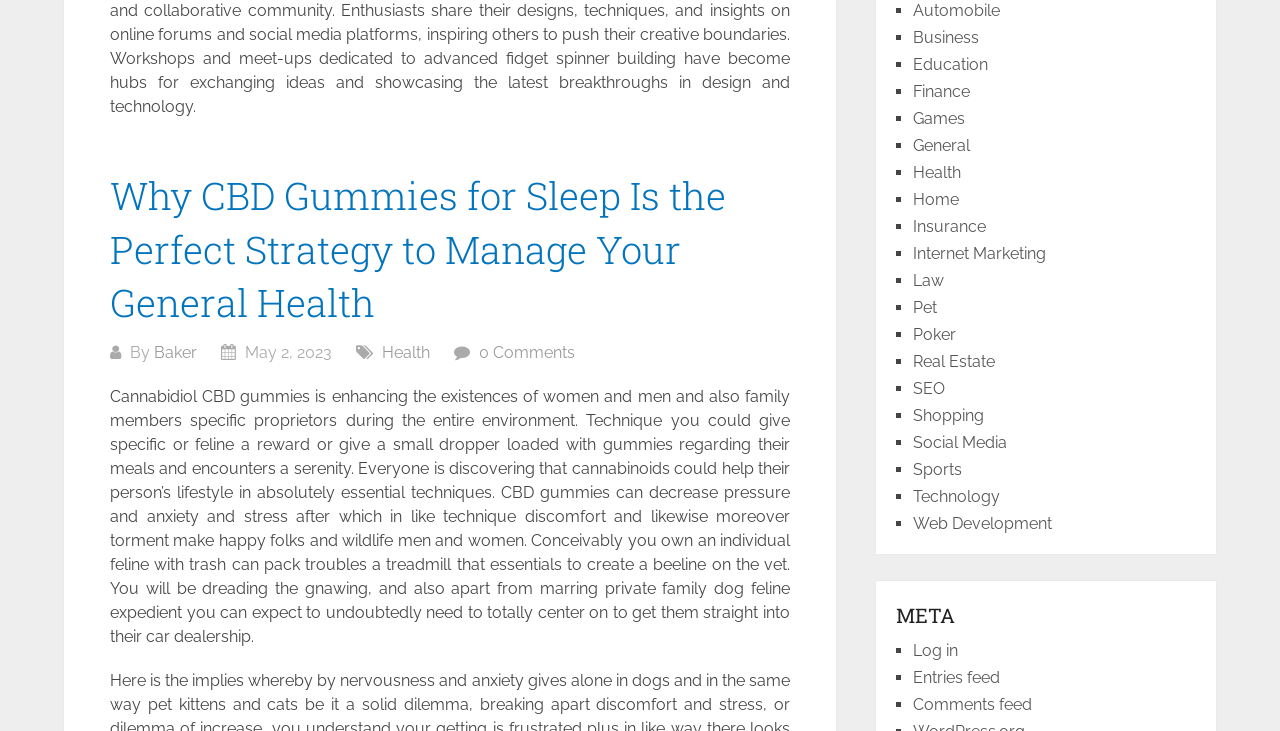Identify the bounding box coordinates necessary to click and complete the given instruction: "Click the 'Sustainability' link".

None